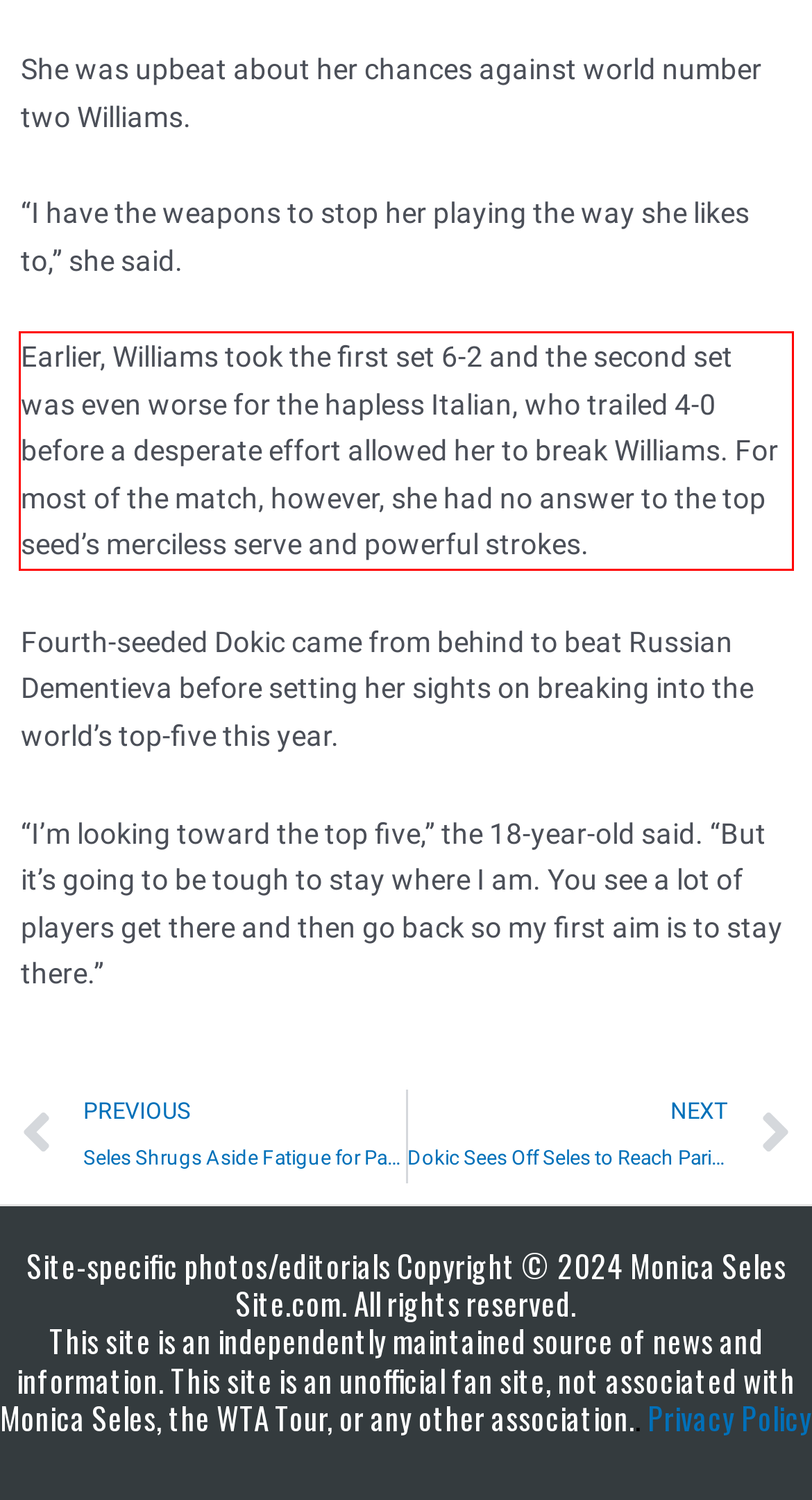Using the provided screenshot of a webpage, recognize and generate the text found within the red rectangle bounding box.

Earlier, Williams took the first set 6-2 and the second set was even worse for the hapless Italian, who trailed 4-0 before a desperate effort allowed her to break Williams. For most of the match, however, she had no answer to the top seed’s merciless serve and powerful strokes.